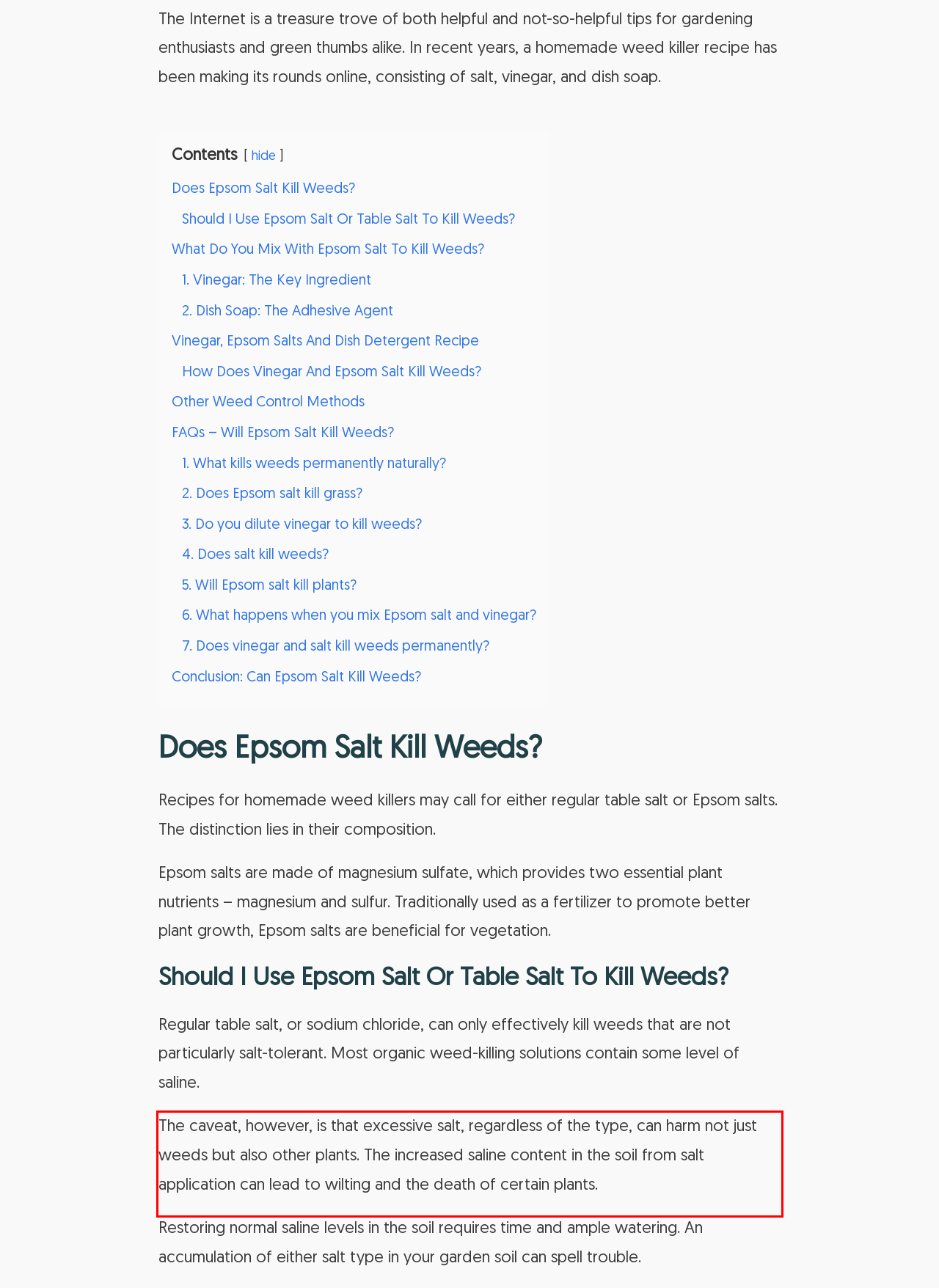You are provided with a webpage screenshot that includes a red rectangle bounding box. Extract the text content from within the bounding box using OCR.

The caveat, however, is that excessive salt, regardless of the type, can harm not just weeds but also other plants. The increased saline content in the soil from salt application can lead to wilting and the death of certain plants.